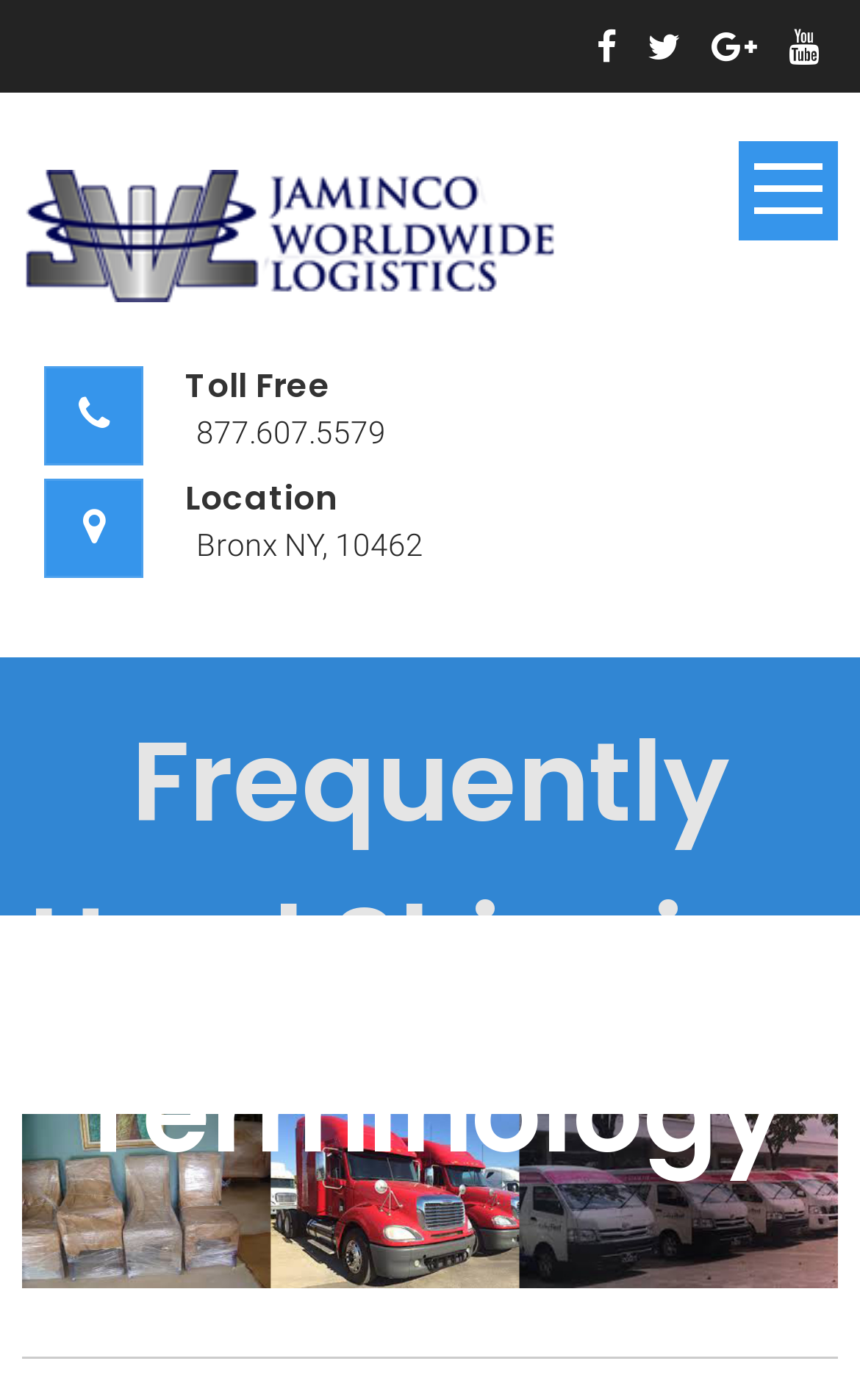Please find the bounding box coordinates in the format (top-left x, top-left y, bottom-right x, bottom-right y) for the given element description. Ensure the coordinates are floating point numbers between 0 and 1. Description: alt="Jaminco"

[0.026, 0.189, 0.651, 0.225]